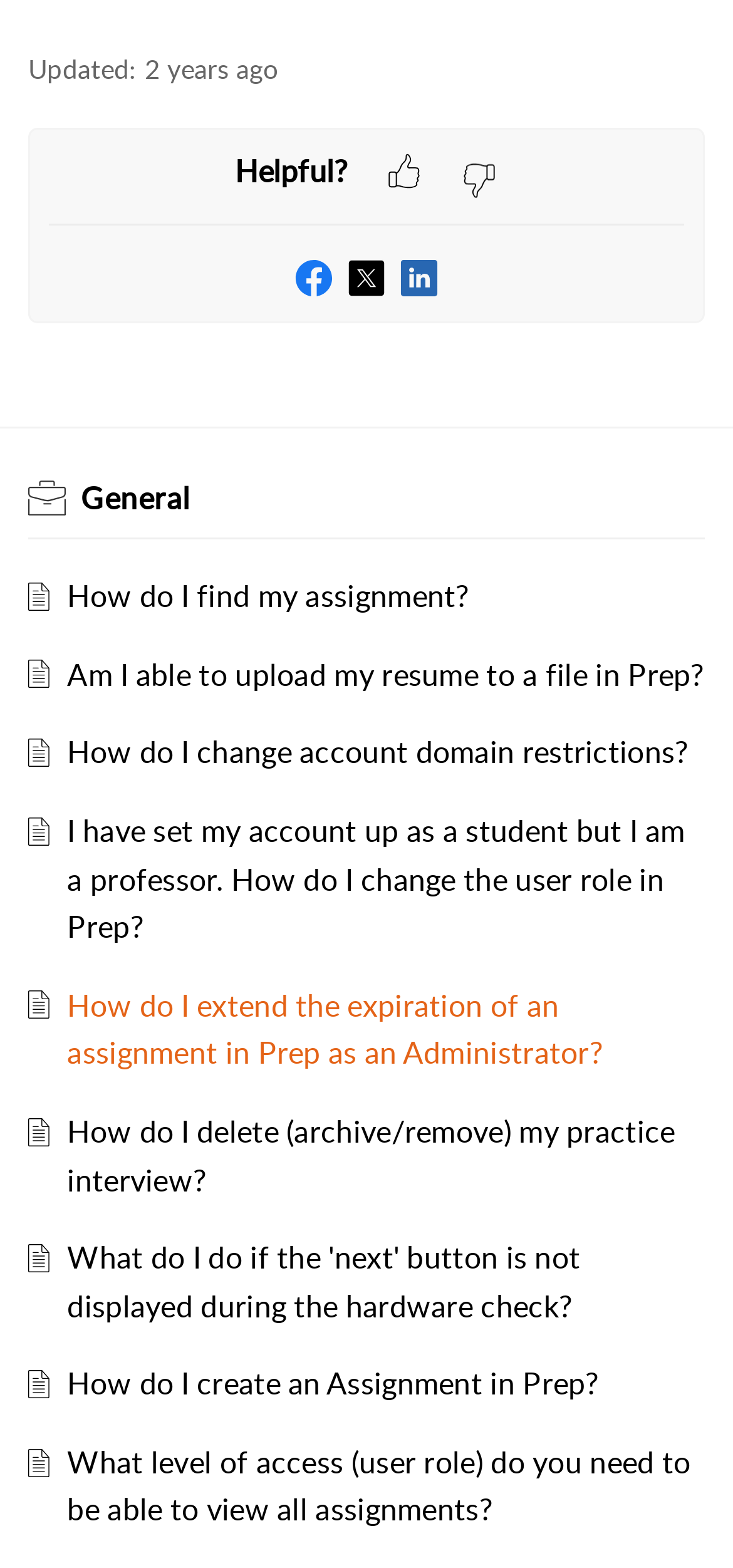Kindly determine the bounding box coordinates of the area that needs to be clicked to fulfill this instruction: "Click on How do I create an Assignment in Prep?".

[0.092, 0.869, 0.817, 0.896]